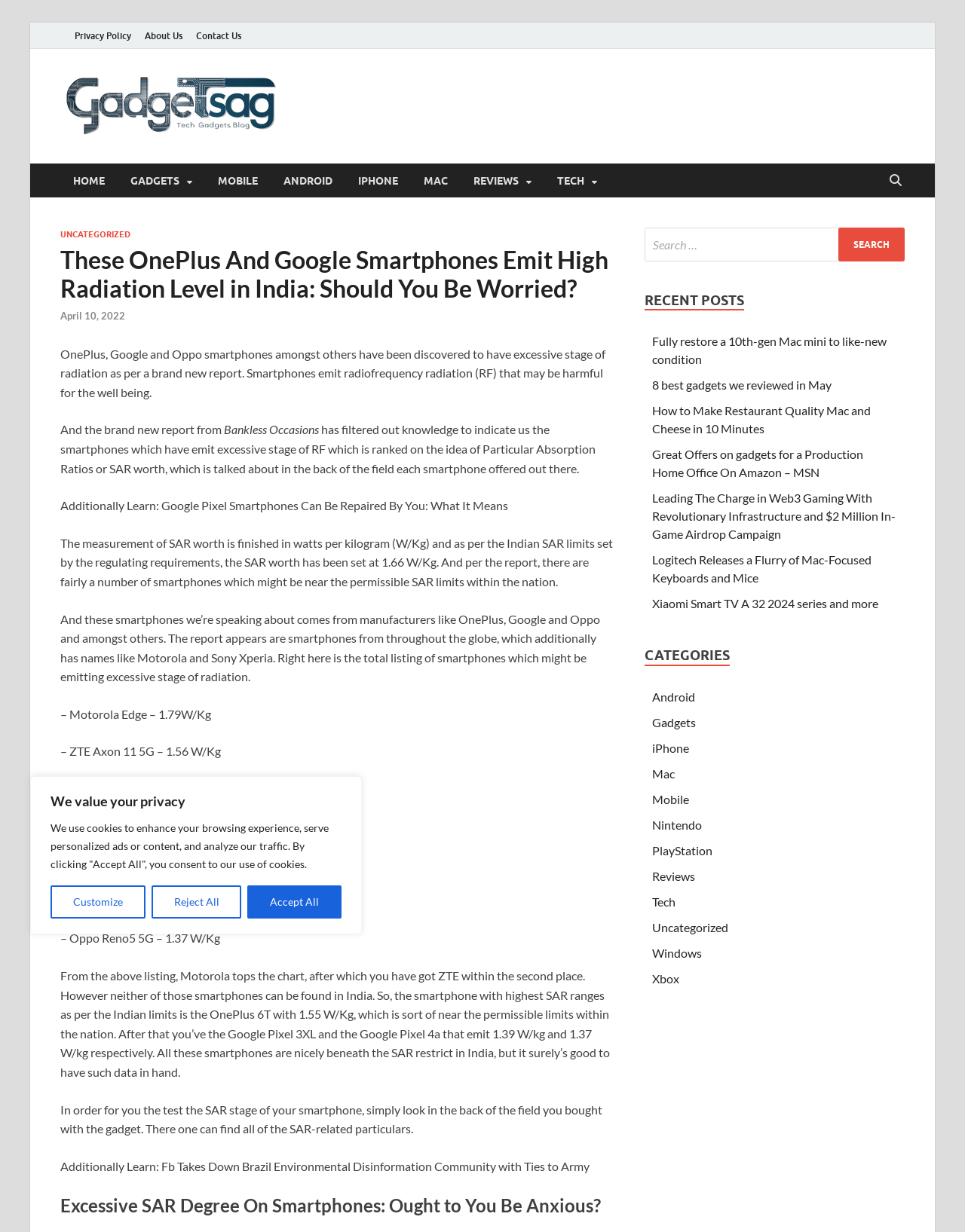Using the format (top-left x, top-left y, bottom-right x, bottom-right y), and given the element description, identify the bounding box coordinates within the screenshot: Bio

None